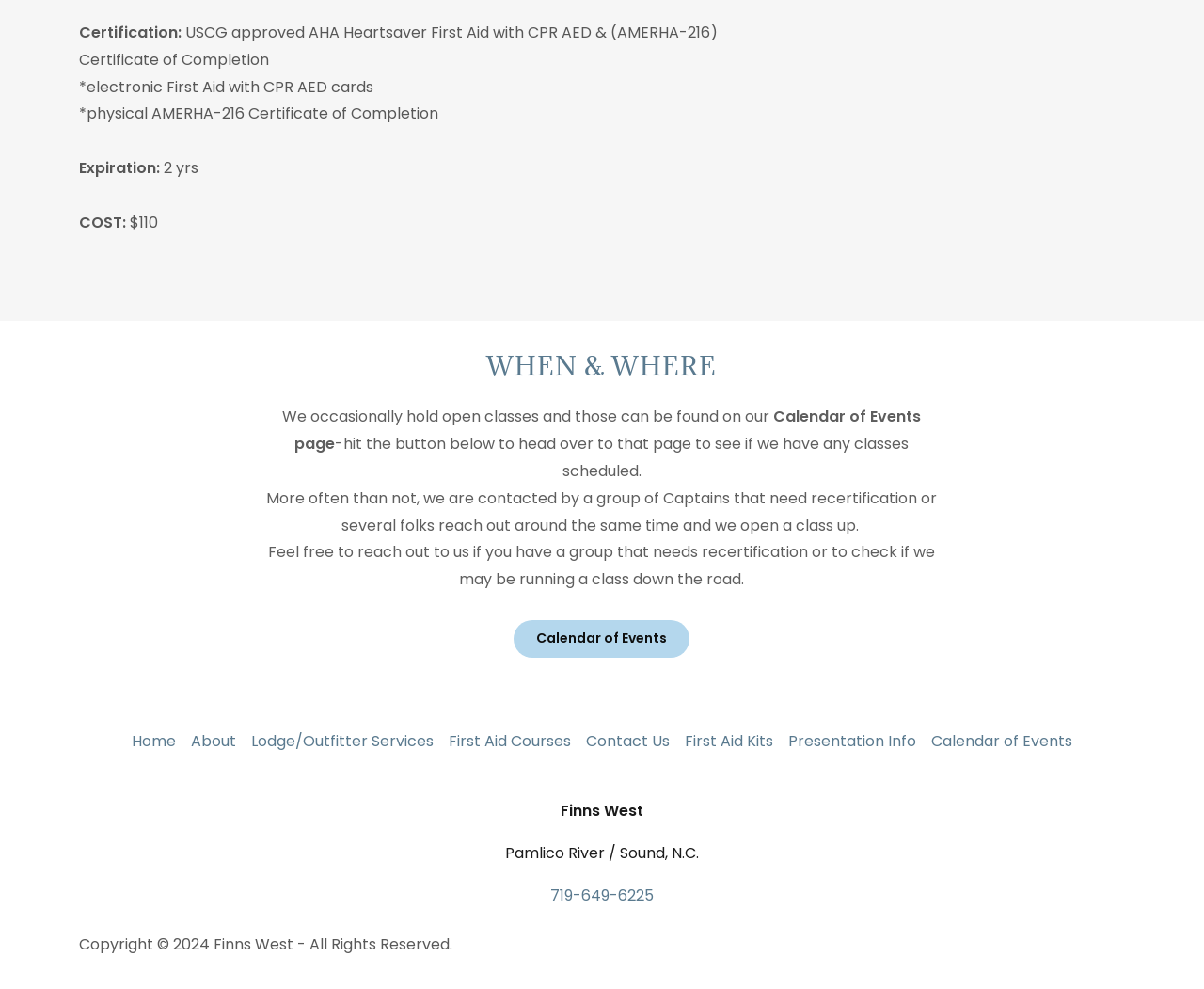Locate the coordinates of the bounding box for the clickable region that fulfills this instruction: "Click the 'First Aid Courses' link".

[0.366, 0.73, 0.48, 0.769]